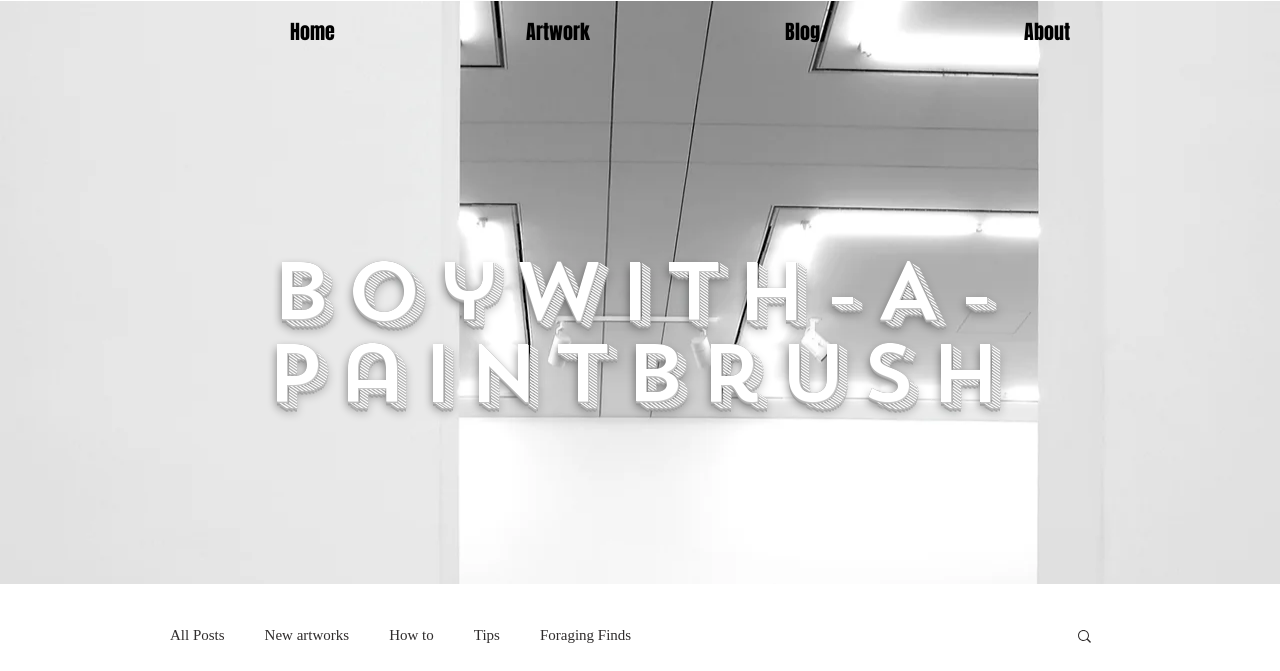Find the bounding box coordinates for the area you need to click to carry out the instruction: "search for something". The coordinates should be four float numbers between 0 and 1, indicated as [left, top, right, bottom].

[0.84, 0.934, 0.855, 0.966]